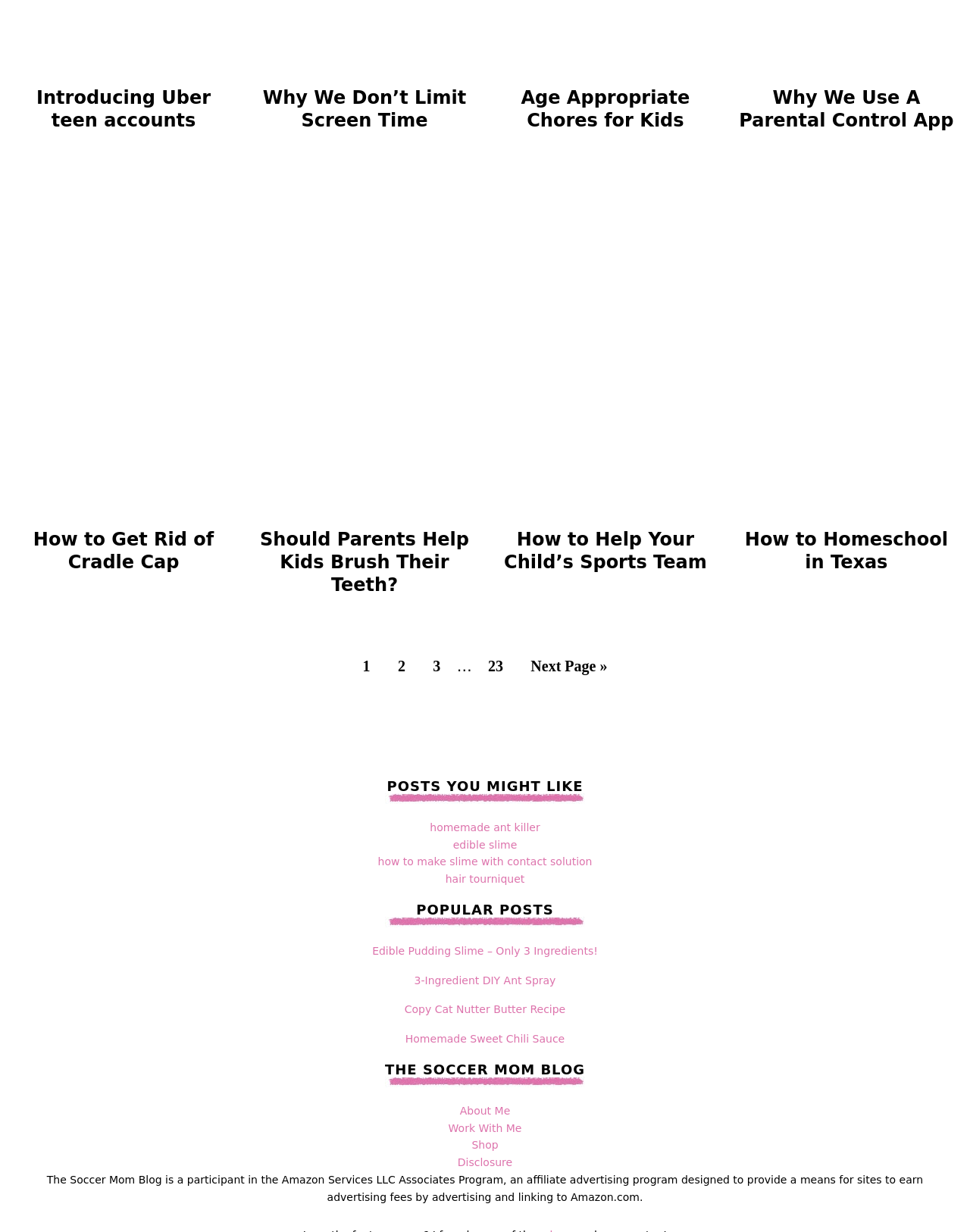Determine the bounding box coordinates (top-left x, top-left y, bottom-right x, bottom-right y) of the UI element described in the following text: Introducing Uber teen accounts

[0.038, 0.071, 0.217, 0.107]